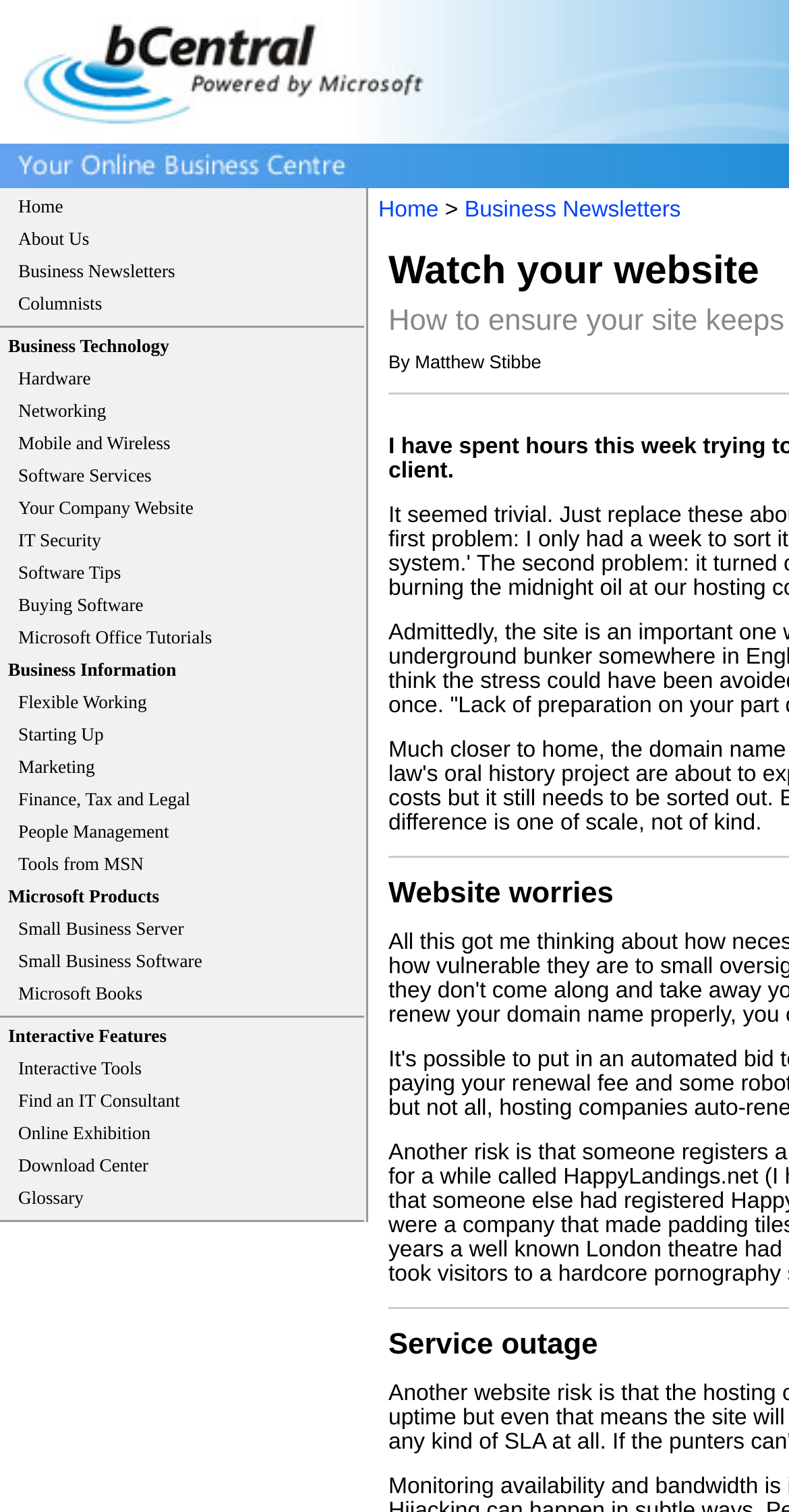Describe the webpage in detail, including text, images, and layout.

This webpage is about a security bulletin, specifically focusing on how to ensure a website keeps working. At the top-left corner, there is a link to "bCentral Home" accompanied by an image with the same name. Below this, there is a row of links to various sections, including "Home", "About Us", "Business Newsletters", and others.

To the right of these links, there is a section titled "Business Technology" with links to subtopics such as "Hardware", "Networking", "Mobile and Wireless", and more. Below this section, there is another titled "Business Information" with links to topics like "Flexible Working", "Starting Up", and "Marketing".

Further down the page, there is a section titled "Microsoft Products" with links to specific products like "Small Business Server" and "Small Business Software". Next to this, there is a section titled "Interactive Features" with links to tools and resources like "Interactive Tools" and "Find an IT Consultant".

At the bottom of the page, there are two more links to "Home" and "Business Newsletters", which seem to be duplicates of the links at the top. Finally, there is a byline "By Matthew Stibbe" at the bottom-right corner of the page.